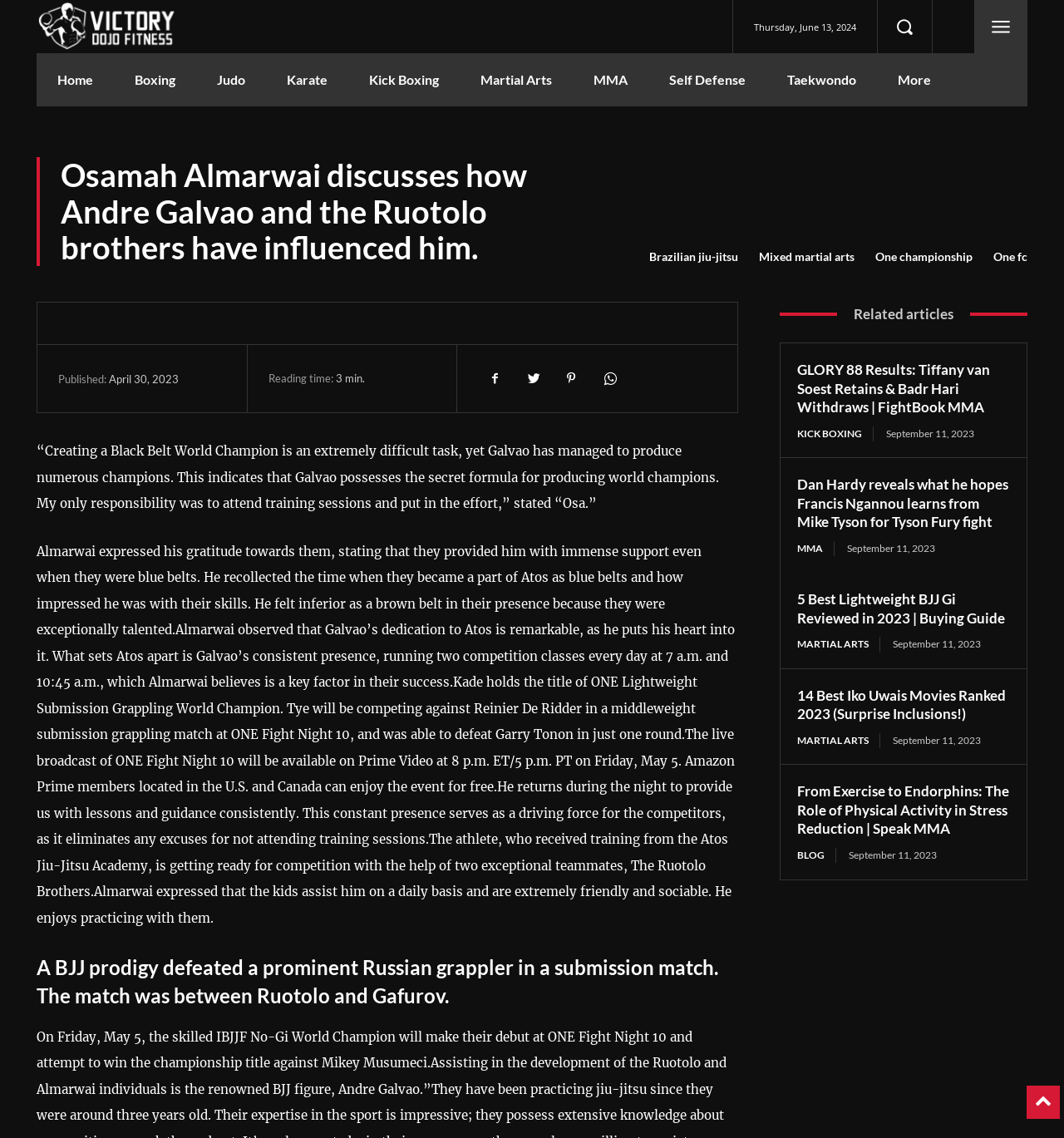Please predict the bounding box coordinates of the element's region where a click is necessary to complete the following instruction: "Click the 'Home' link". The coordinates should be represented by four float numbers between 0 and 1, i.e., [left, top, right, bottom].

[0.034, 0.047, 0.107, 0.093]